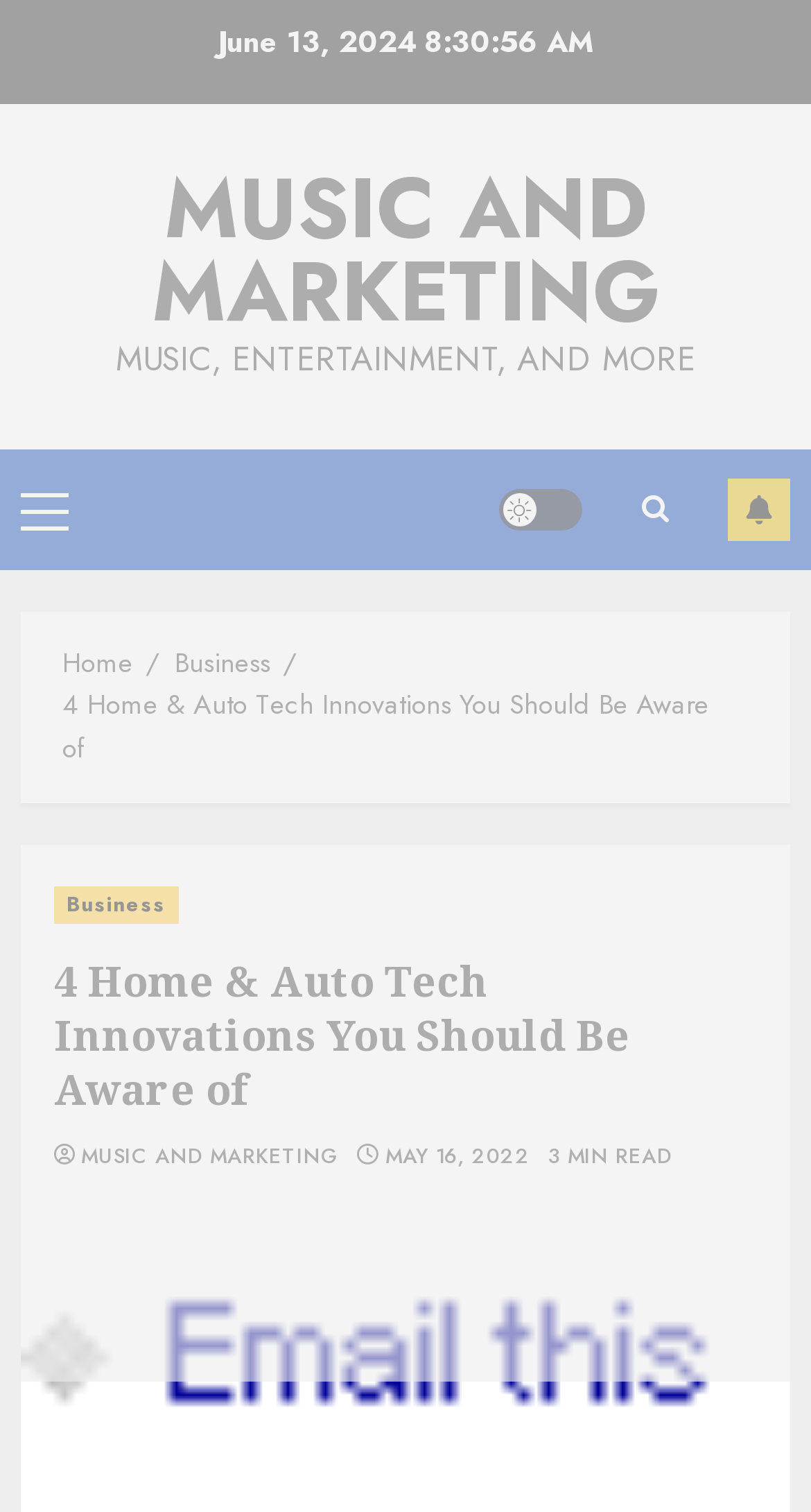Find the bounding box coordinates of the element's region that should be clicked in order to follow the given instruction: "Toggle Light/Dark Button". The coordinates should consist of four float numbers between 0 and 1, i.e., [left, top, right, bottom].

[0.615, 0.323, 0.718, 0.35]